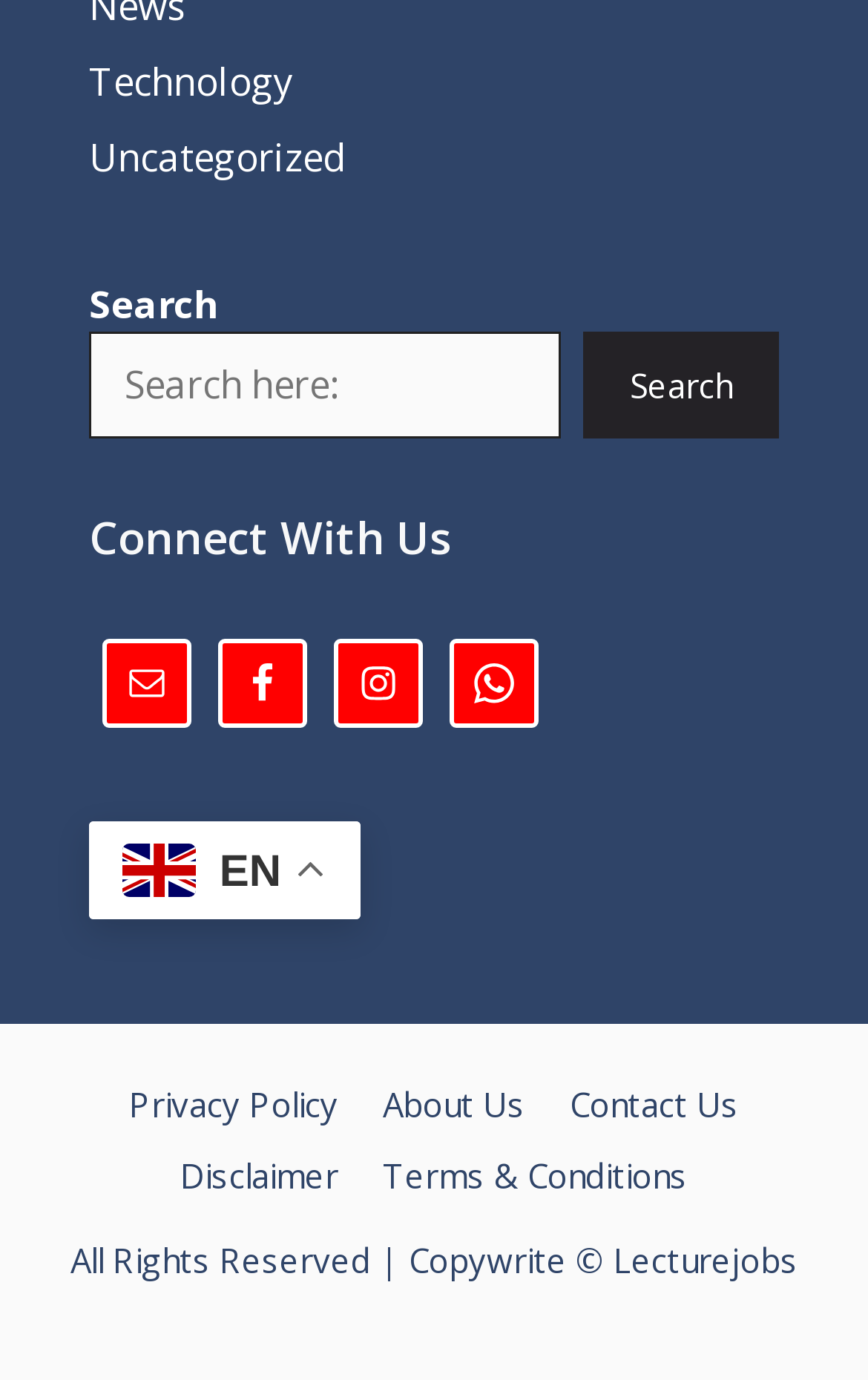Answer the question using only one word or a concise phrase: What are the available links in the footer section?

Privacy Policy, About Us, Contact Us, Disclaimer, Terms & Conditions